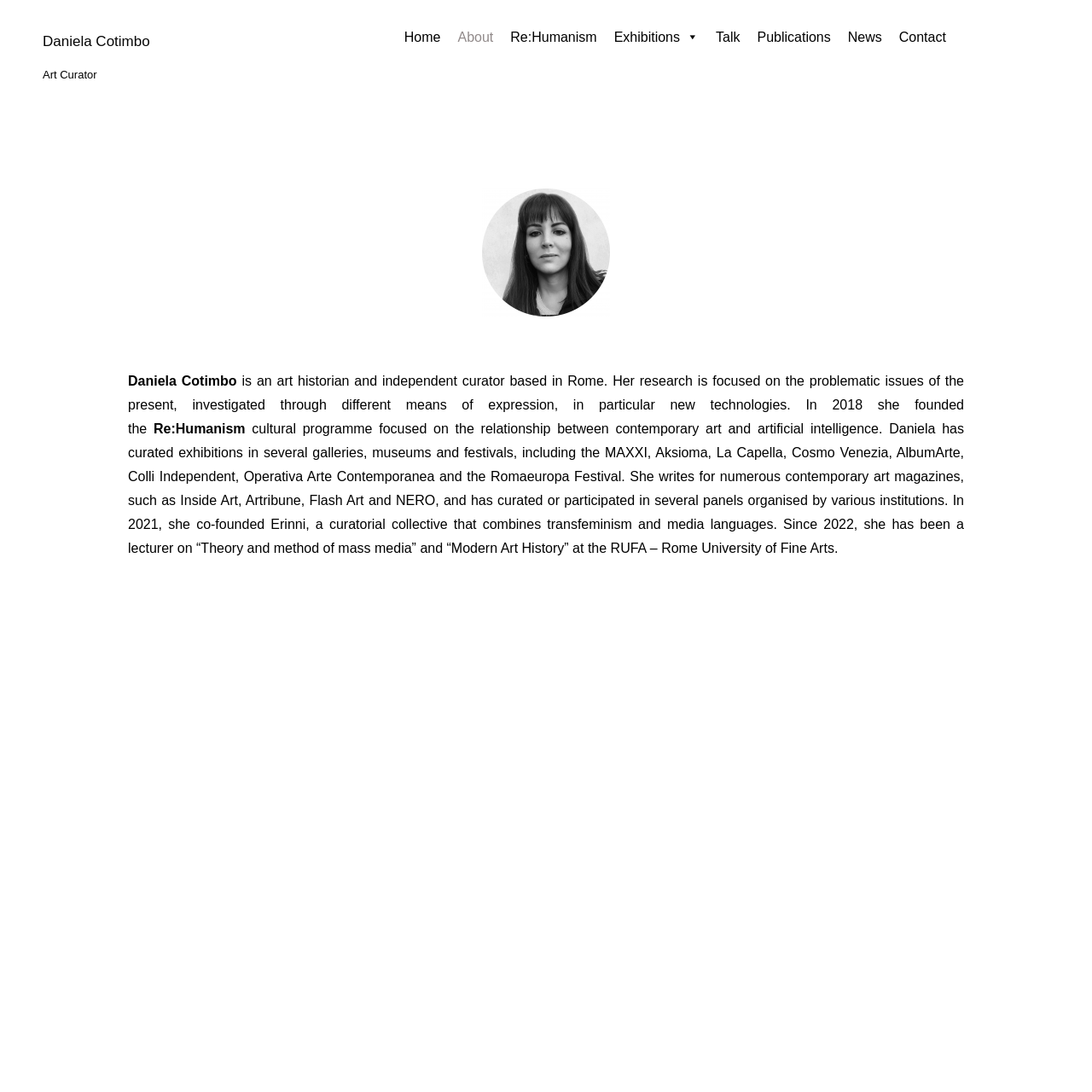Describe all visible elements and their arrangement on the webpage.

The webpage is about Daniela Cotimbo, an art curator, and features a brief introduction to her background and work. At the top, there is a heading with her name, followed by a subtitle "Art Curator". 

Below the heading, there is a navigation menu with links to different sections of the website, including "Home", "About", "Re:Humanism", "Exhibitions", "Talk", "Publications", "News", and "Contact". These links are aligned horizontally and take up a significant portion of the top section of the page.

Further down, there is a brief bio of Daniela Cotimbo, which describes her as an art historian and independent curator based in Rome. The text explains that her research focuses on contemporary issues, particularly in relation to new technologies. 

The bio also mentions that she founded a cultural program called "Re:Humanism" in 2018, which explores the relationship between contemporary art and artificial intelligence. The text then lists her various curatorial and writing experiences, including exhibitions and publications. 

Additionally, it is mentioned that she co-founded a curatorial collective called Erinni in 2021, which combines transfeminism and media languages. Finally, the bio notes that she has been a lecturer at the RUFA – Rome University of Fine Arts since 2022, teaching courses on mass media and modern art history.